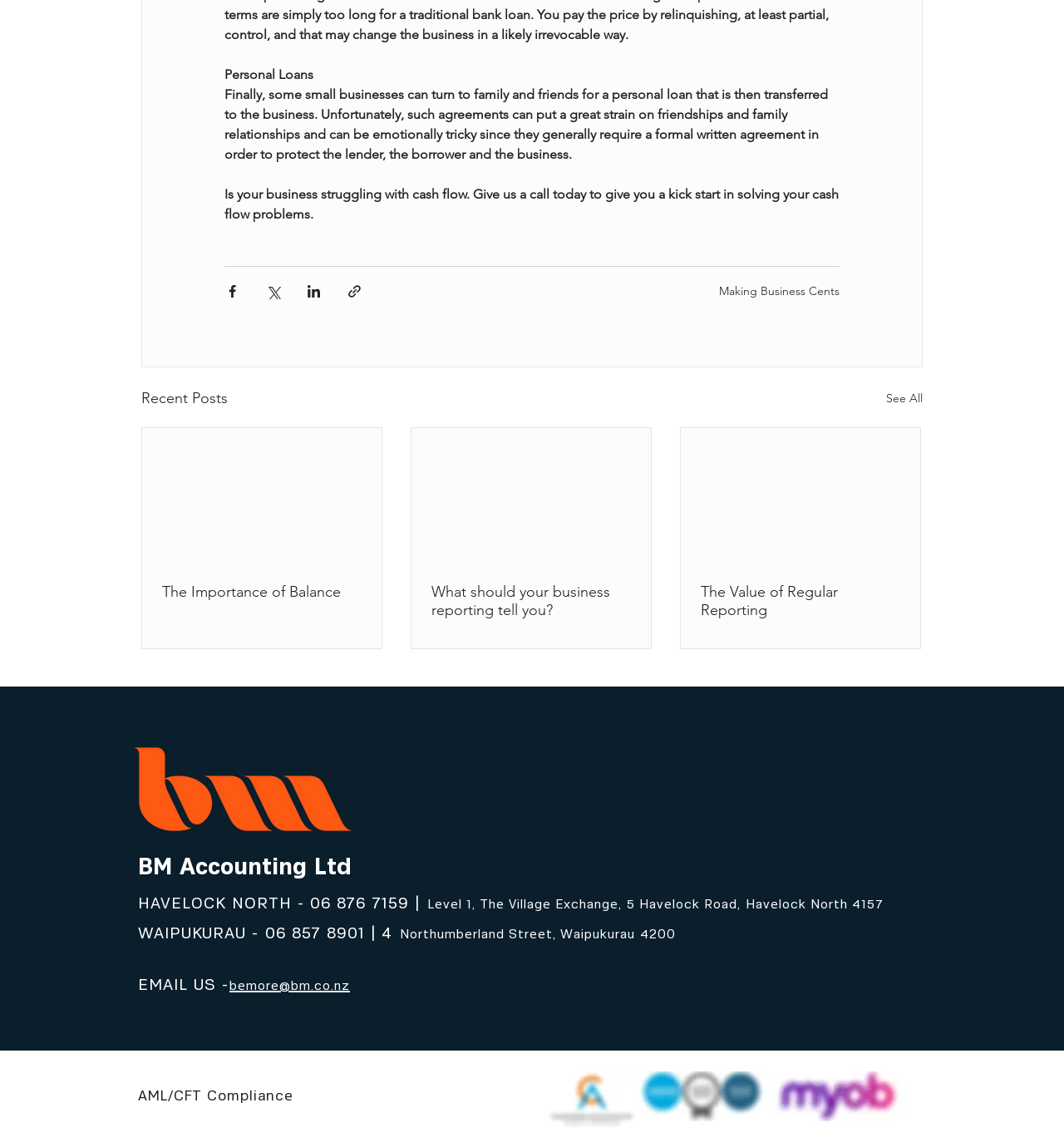Please give a short response to the question using one word or a phrase:
What is the purpose of the 'Recent Posts' section?

To show recent articles